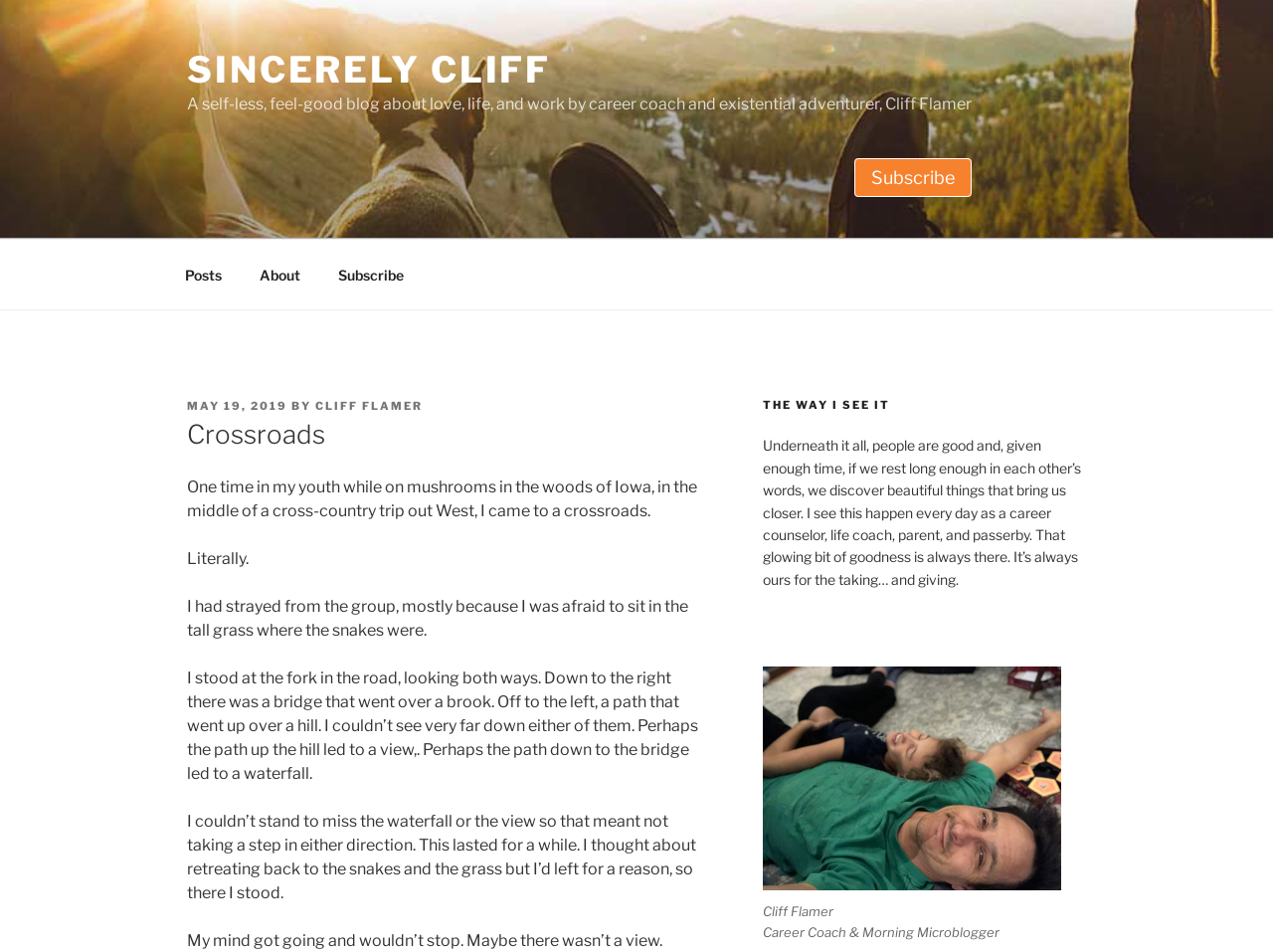Identify the bounding box of the UI element described as follows: "About". Provide the coordinates as four float numbers in the range of 0 to 1 [left, top, right, bottom].

[0.19, 0.263, 0.249, 0.314]